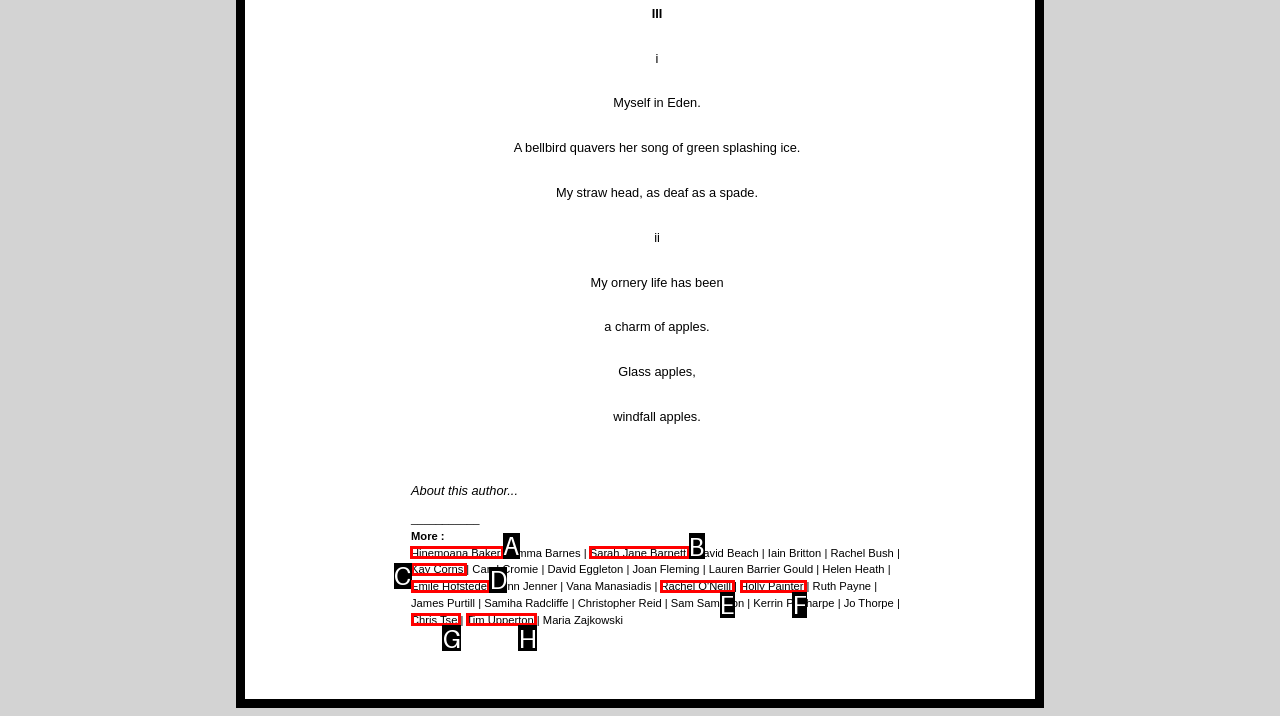Identify the HTML element I need to click to complete this task: View Hinemoana Baker's page Provide the option's letter from the available choices.

A